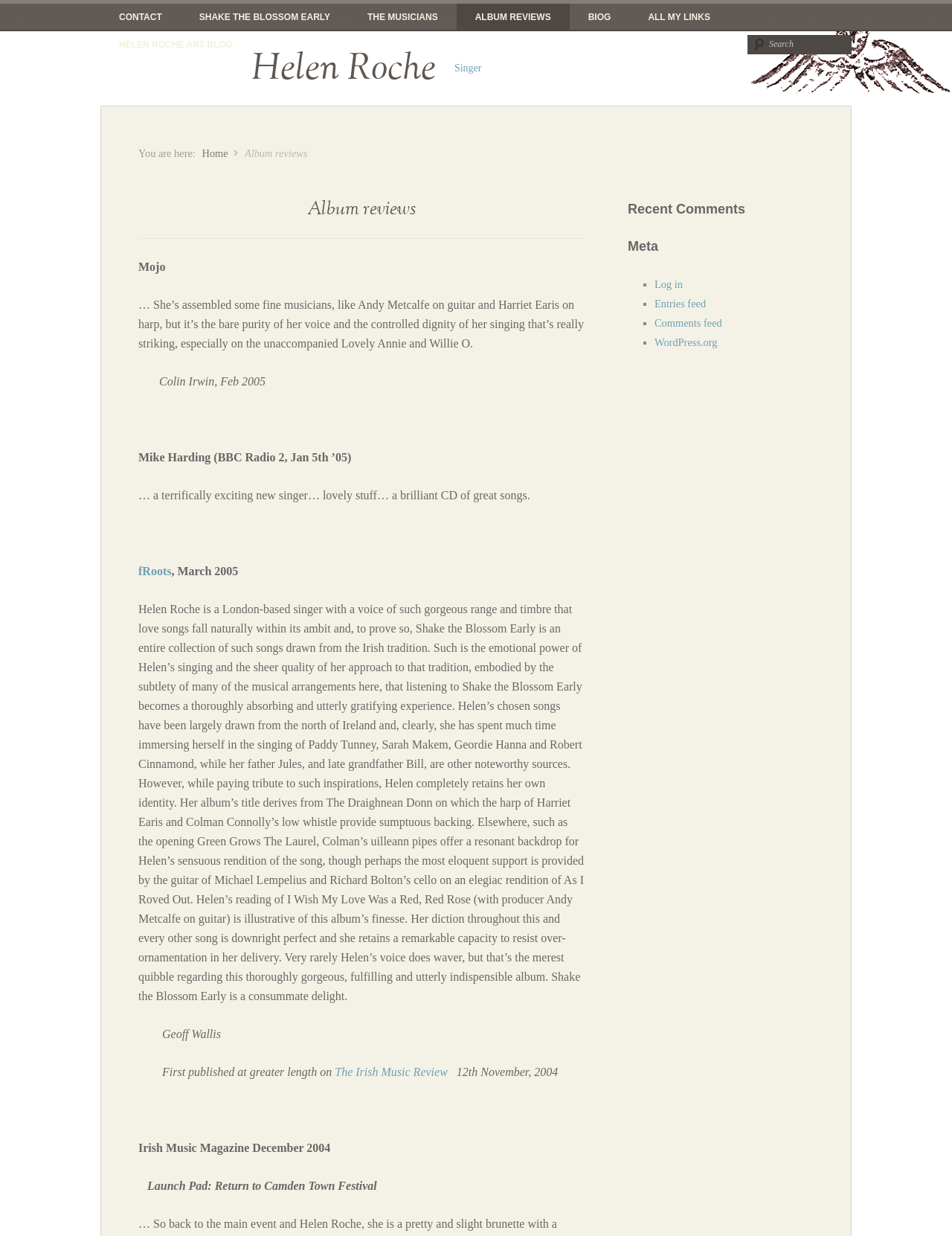Locate the bounding box coordinates of the area that needs to be clicked to fulfill the following instruction: "Read album reviews". The coordinates should be in the format of four float numbers between 0 and 1, namely [left, top, right, bottom].

[0.479, 0.003, 0.598, 0.025]